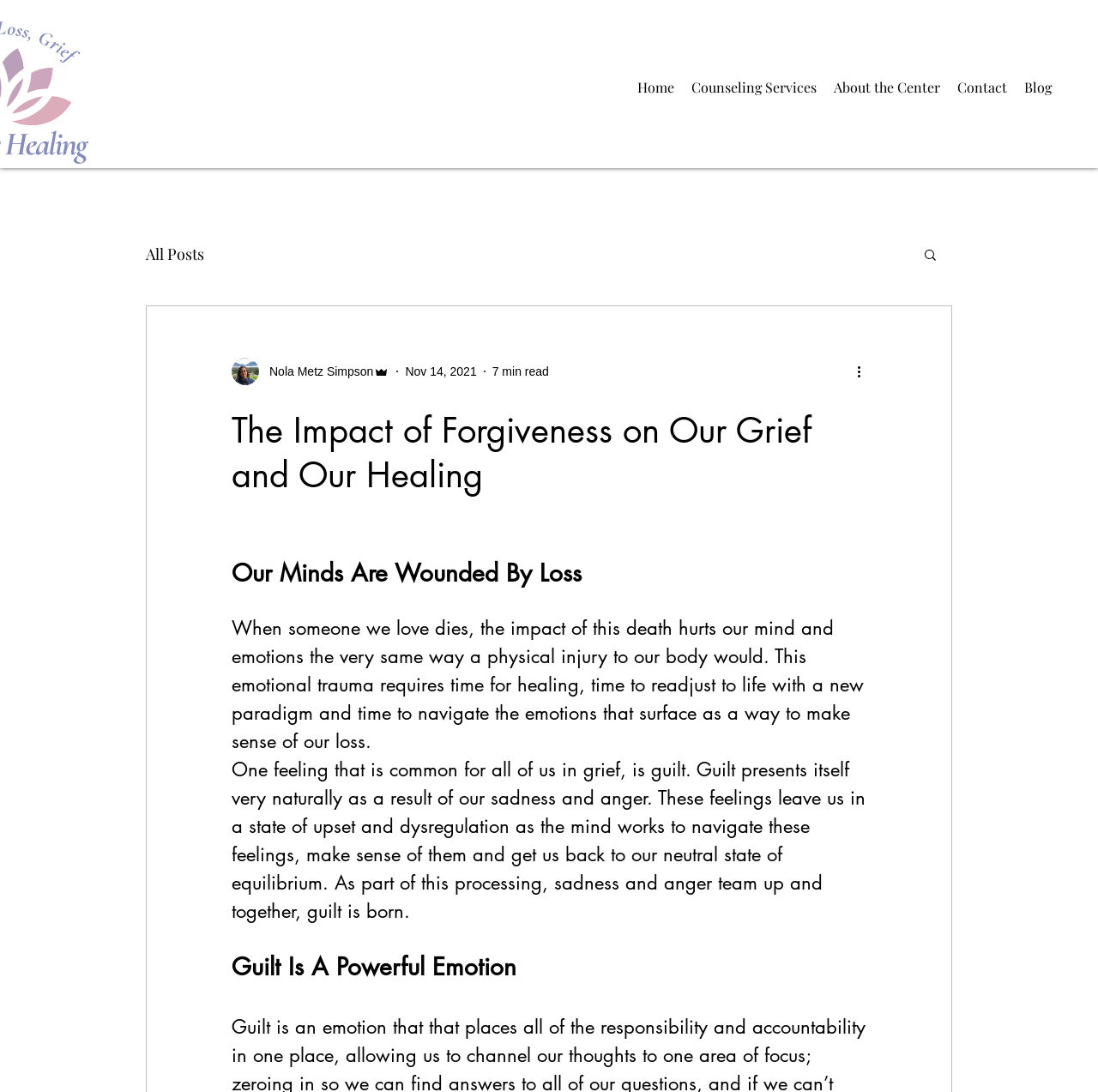Using the description: "Contact", determine the UI element's bounding box coordinates. Ensure the coordinates are in the format of four float numbers between 0 and 1, i.e., [left, top, right, bottom].

[0.864, 0.053, 0.925, 0.106]